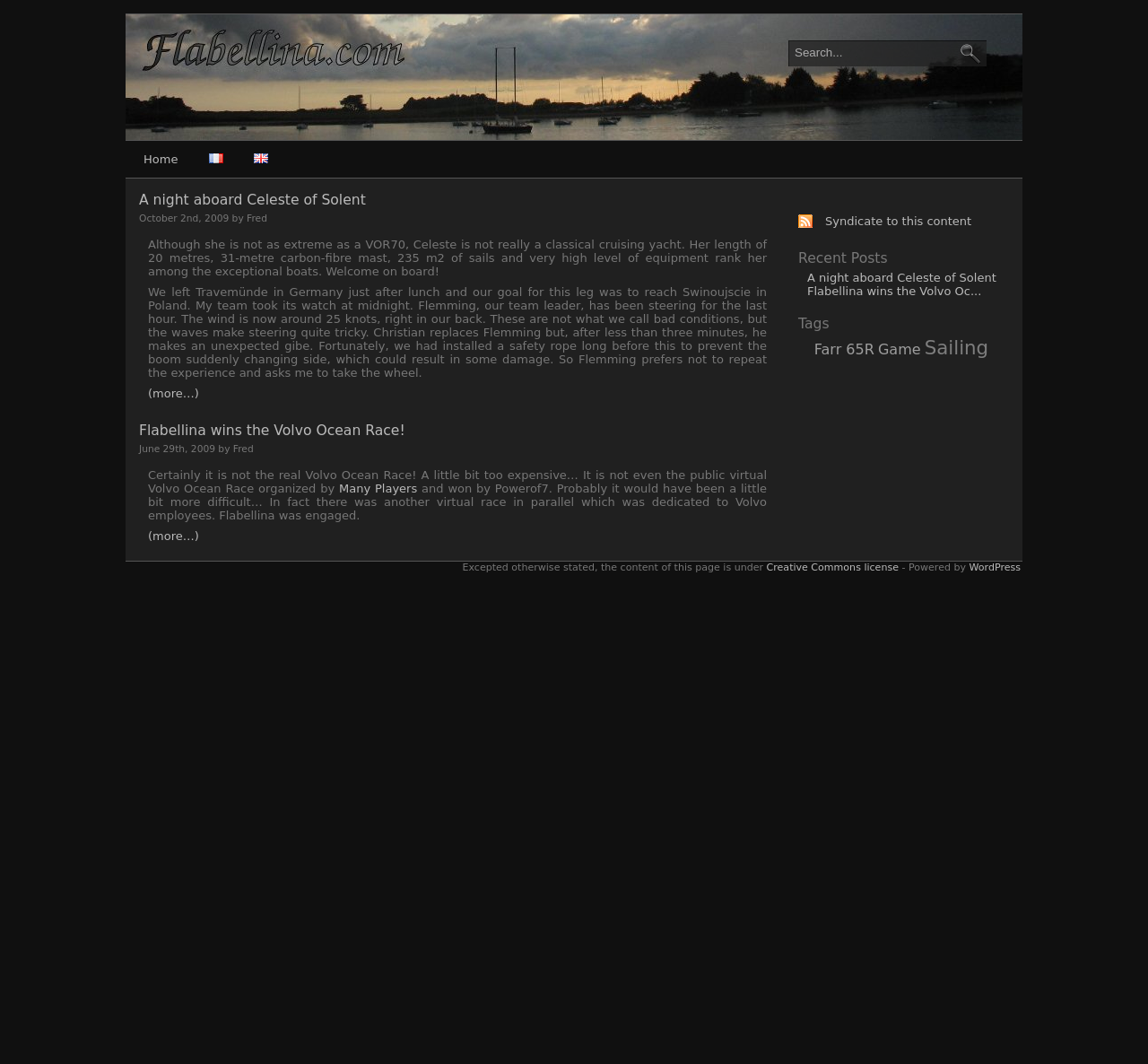Please find the bounding box coordinates of the section that needs to be clicked to achieve this instruction: "Click on the 'Home' link".

[0.117, 0.138, 0.163, 0.161]